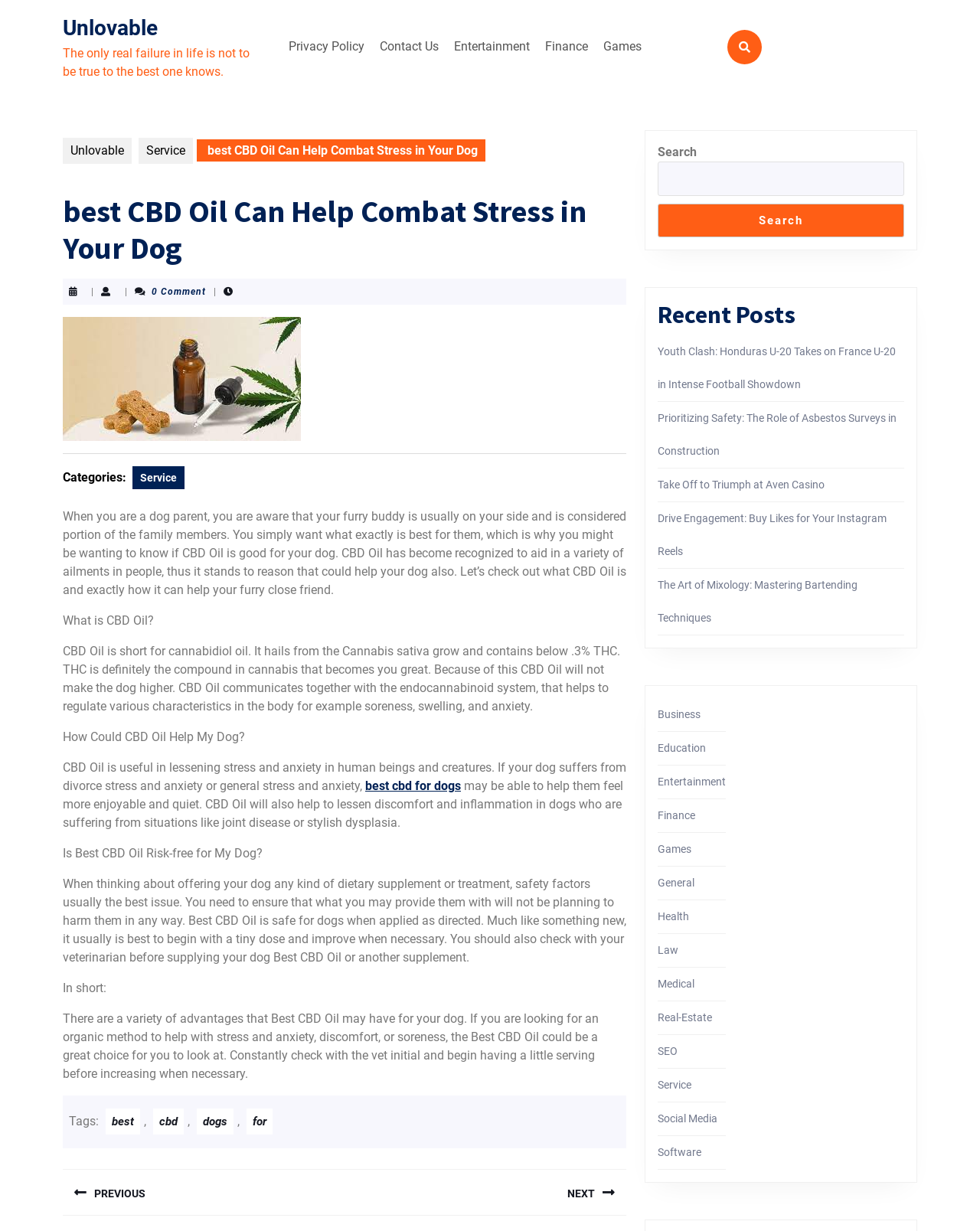Please identify the bounding box coordinates of the area I need to click to accomplish the following instruction: "Check the 'Categories'".

[0.064, 0.382, 0.129, 0.394]